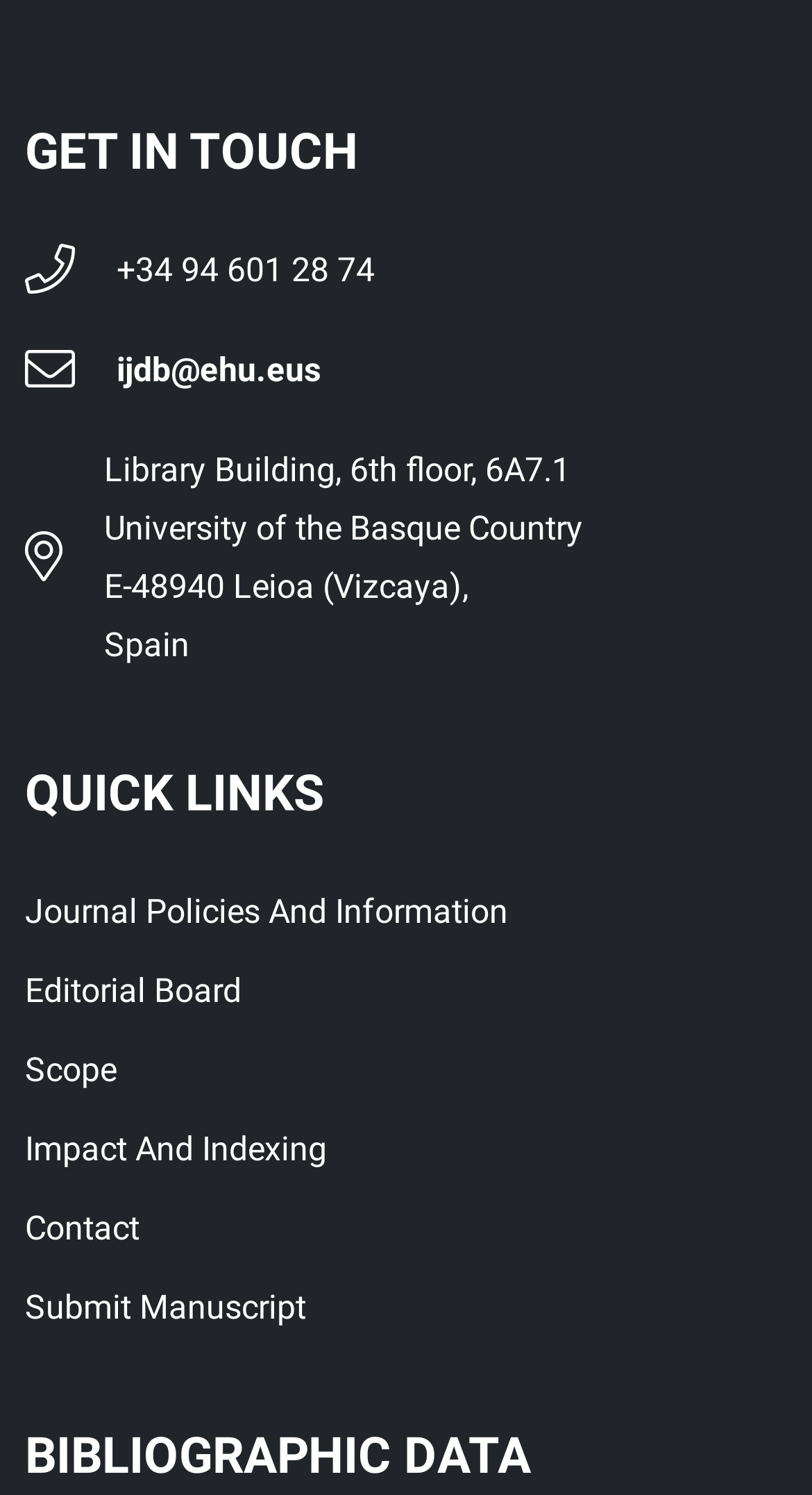Identify the bounding box for the described UI element: "Editorial Board".

[0.031, 0.643, 0.969, 0.682]